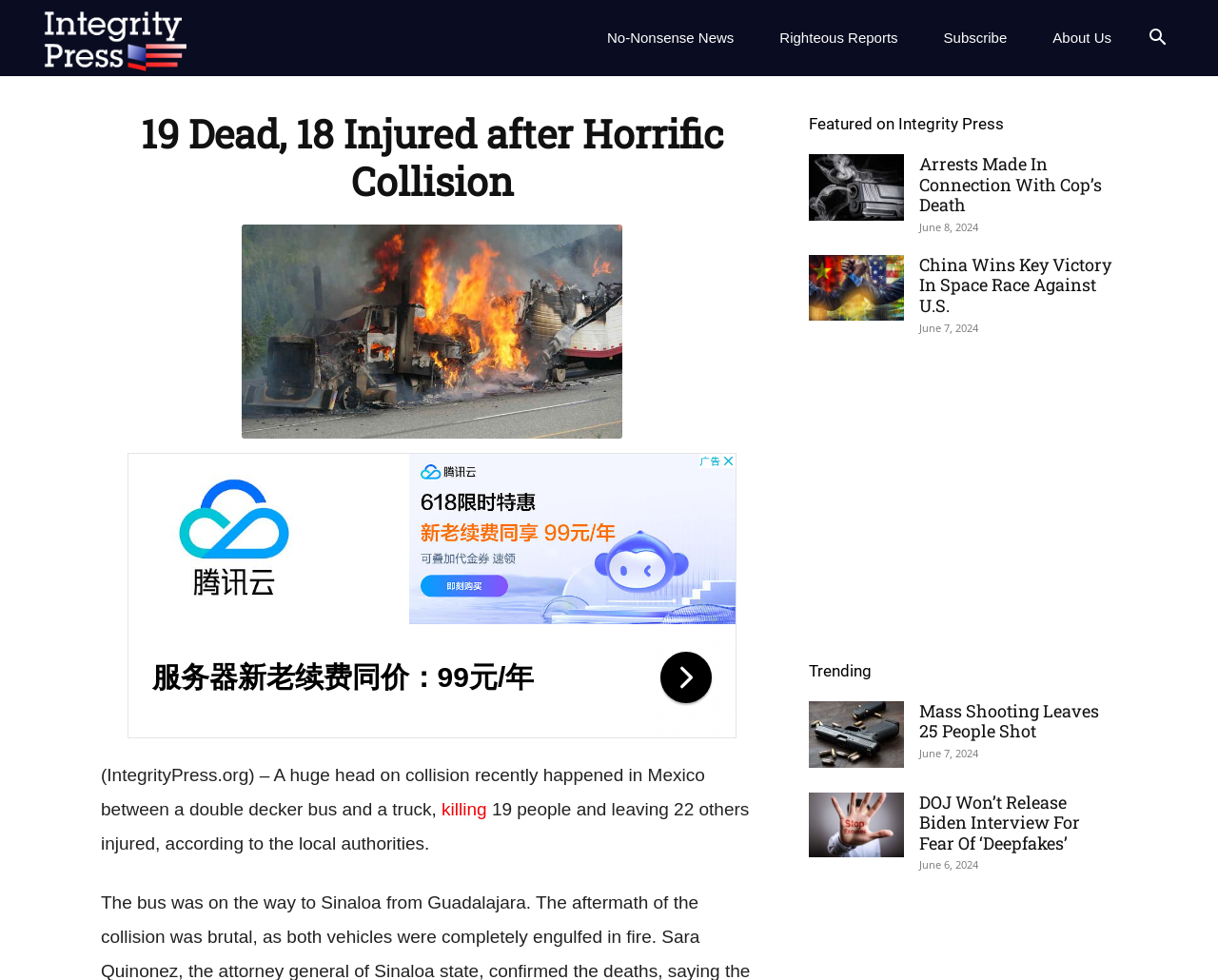Given the element description: "aria-label="Search"", predict the bounding box coordinates of the UI element it refers to, using four float numbers between 0 and 1, i.e., [left, top, right, bottom].

[0.931, 0.031, 0.969, 0.05]